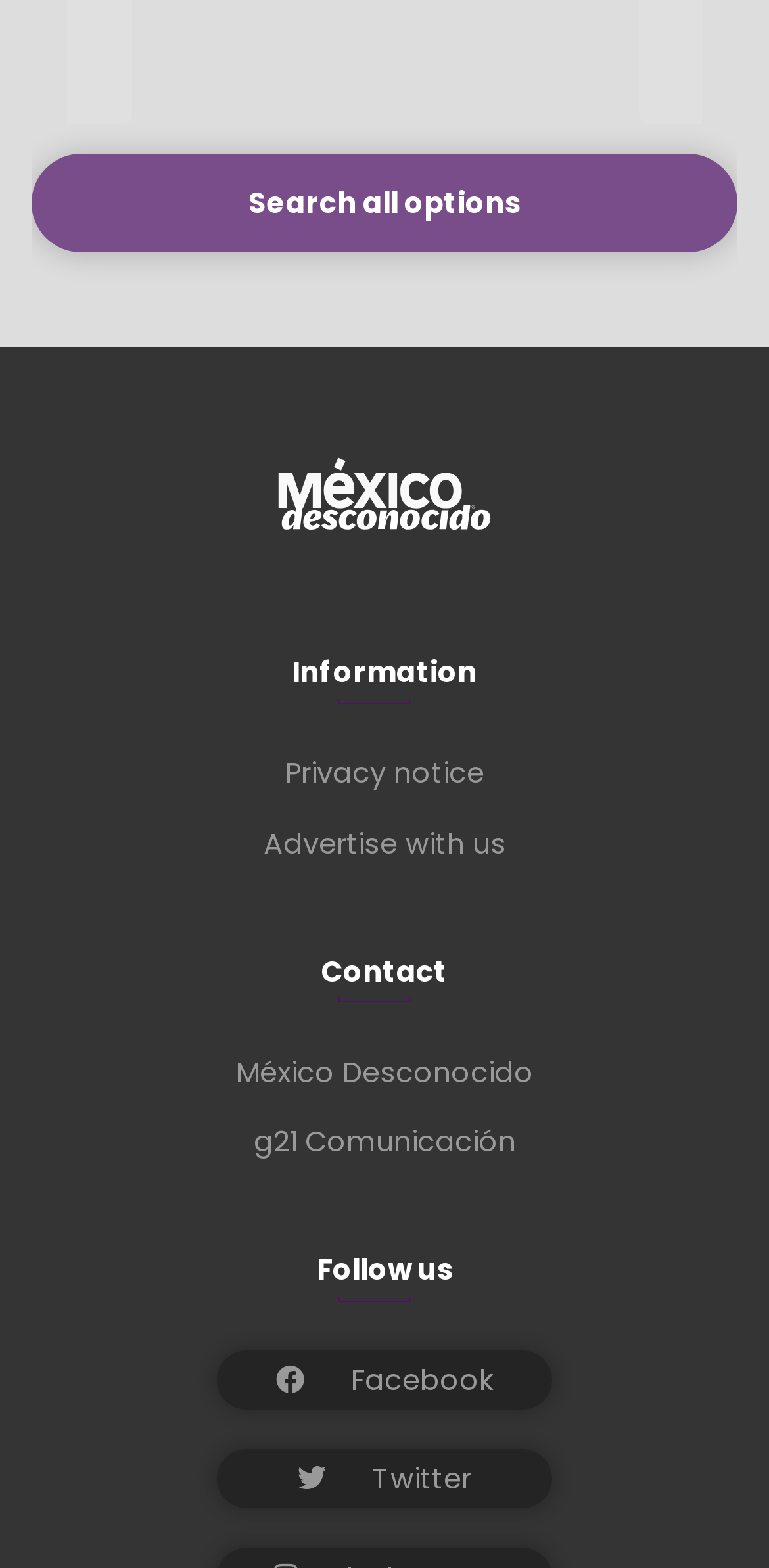Bounding box coordinates must be specified in the format (top-left x, top-left y, bottom-right x, bottom-right y). All values should be floating point numbers between 0 and 1. What are the bounding box coordinates of the UI element described as: Facebook

[0.282, 0.862, 0.718, 0.899]